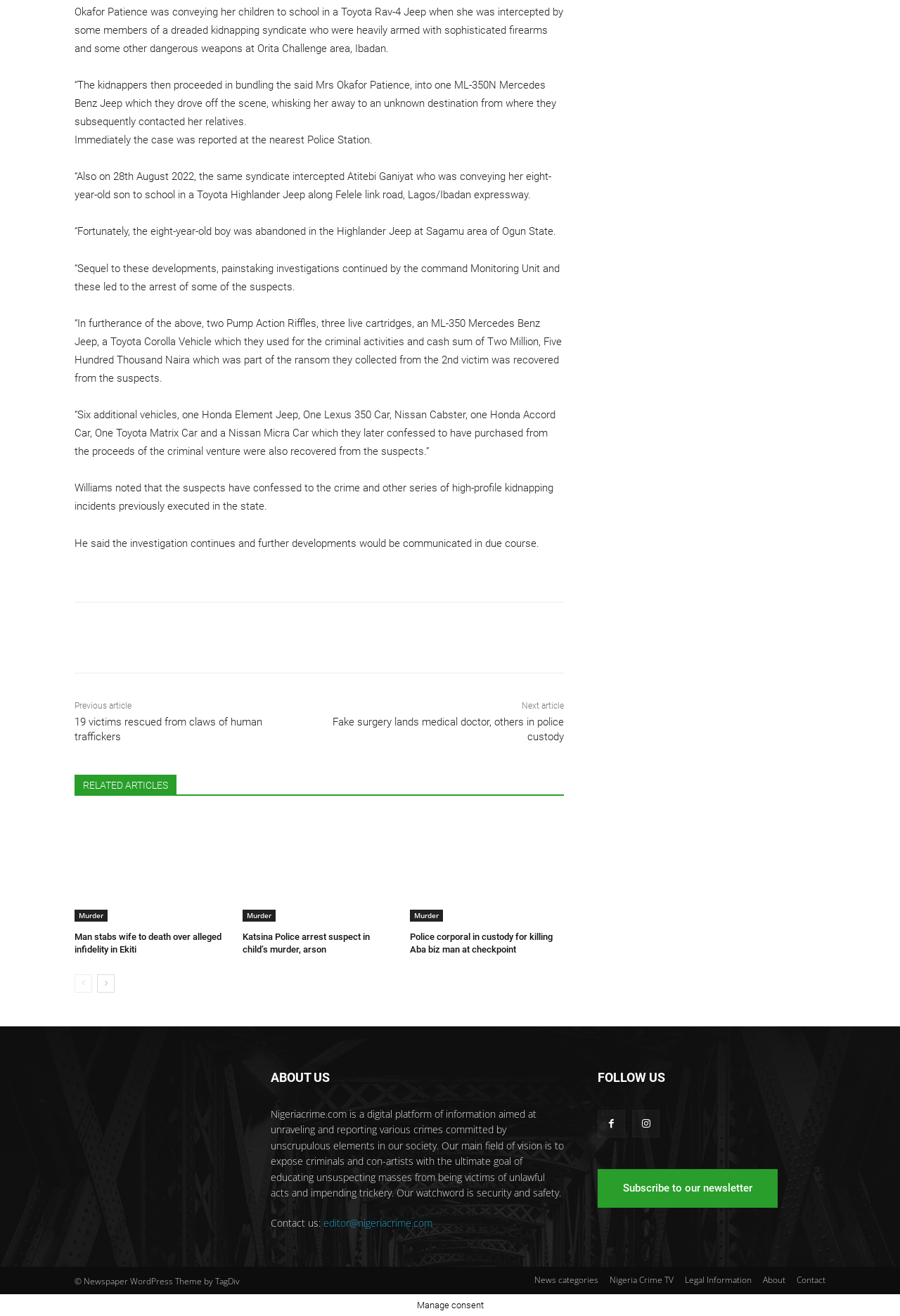Could you locate the bounding box coordinates for the section that should be clicked to accomplish this task: "Share the article".

[0.122, 0.481, 0.147, 0.489]